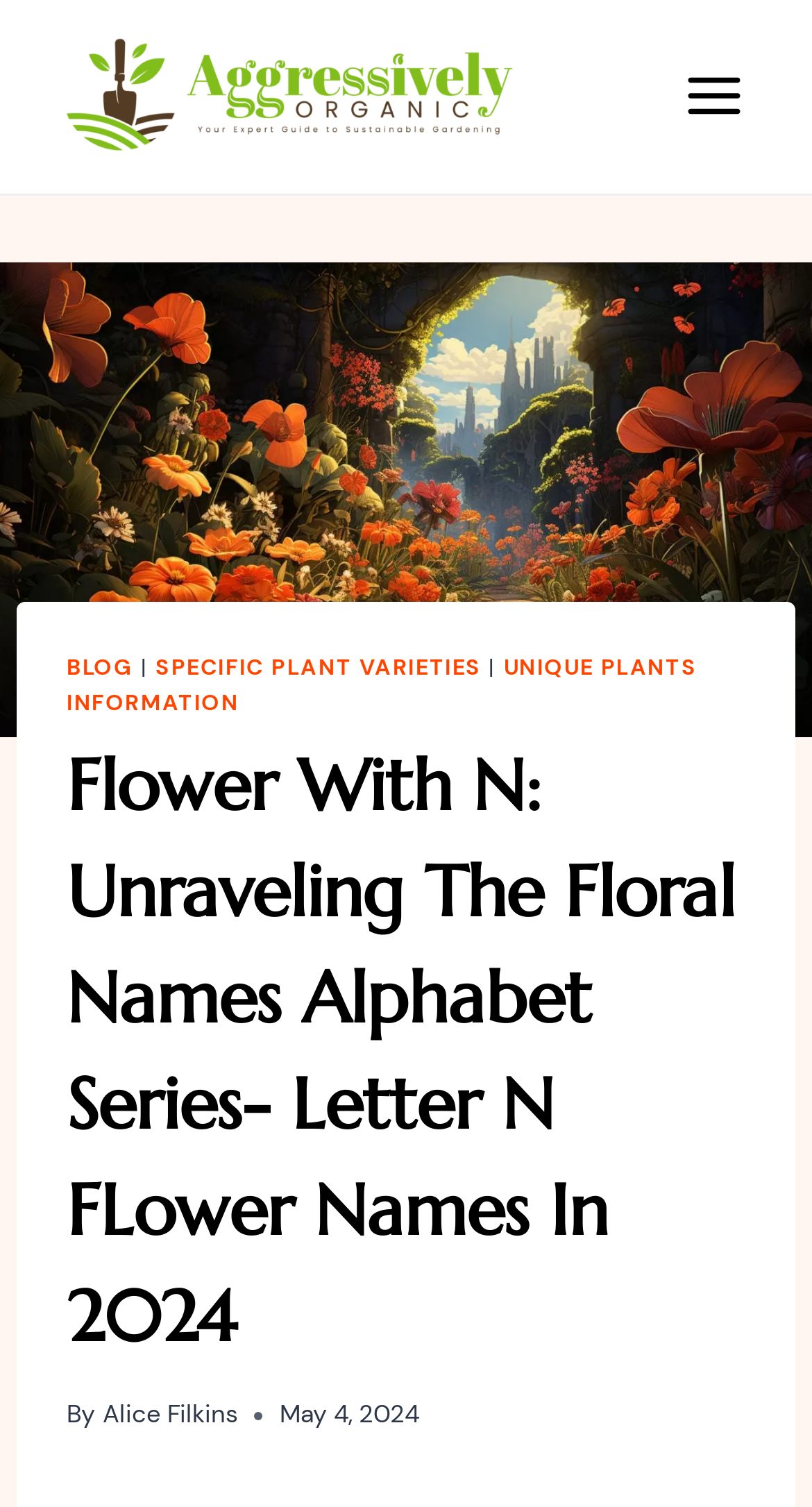Using the provided element description: "Blog", determine the bounding box coordinates of the corresponding UI element in the screenshot.

[0.082, 0.434, 0.164, 0.452]